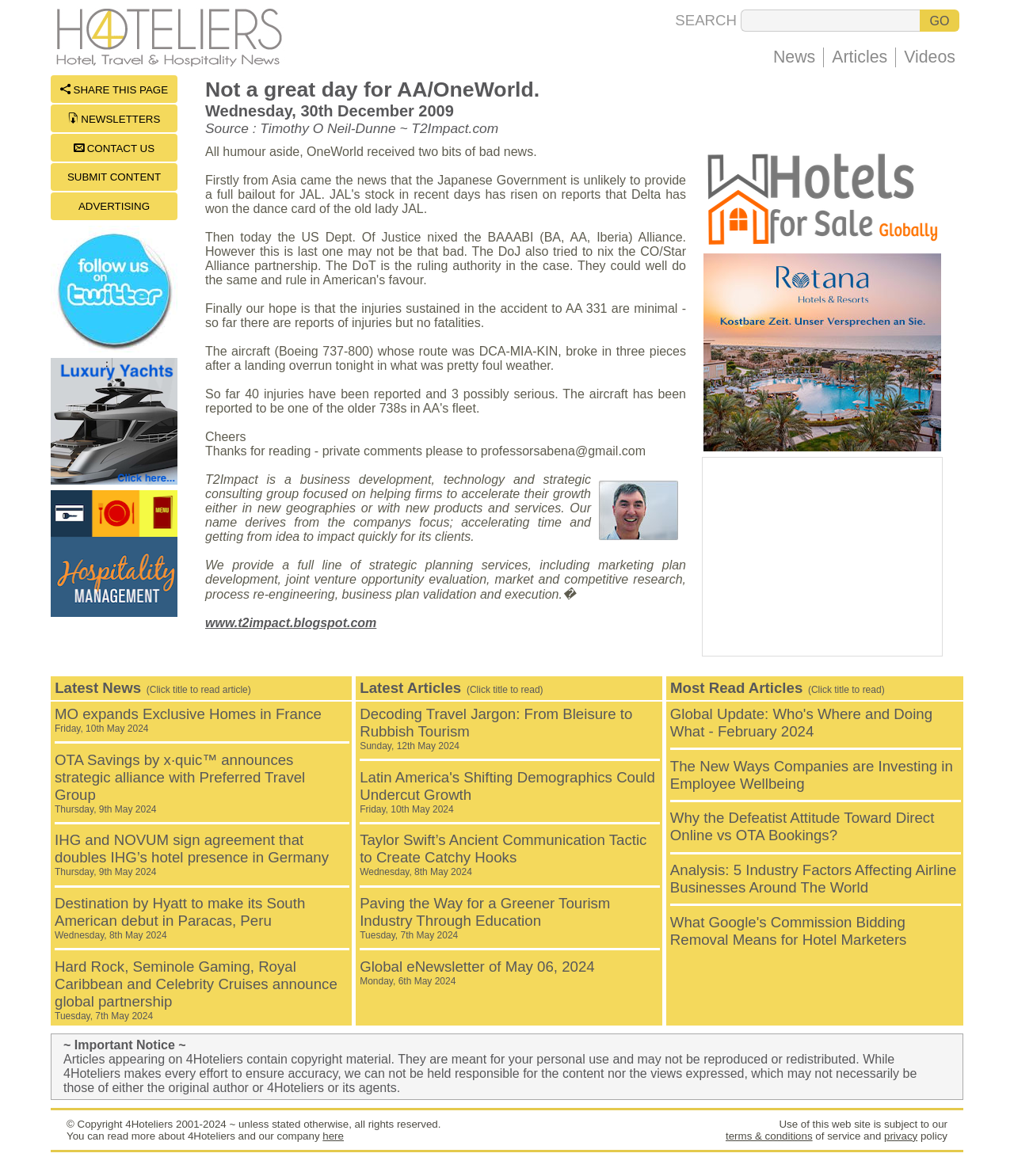Determine the bounding box coordinates for the area you should click to complete the following instruction: "submit content".

[0.05, 0.139, 0.175, 0.164]